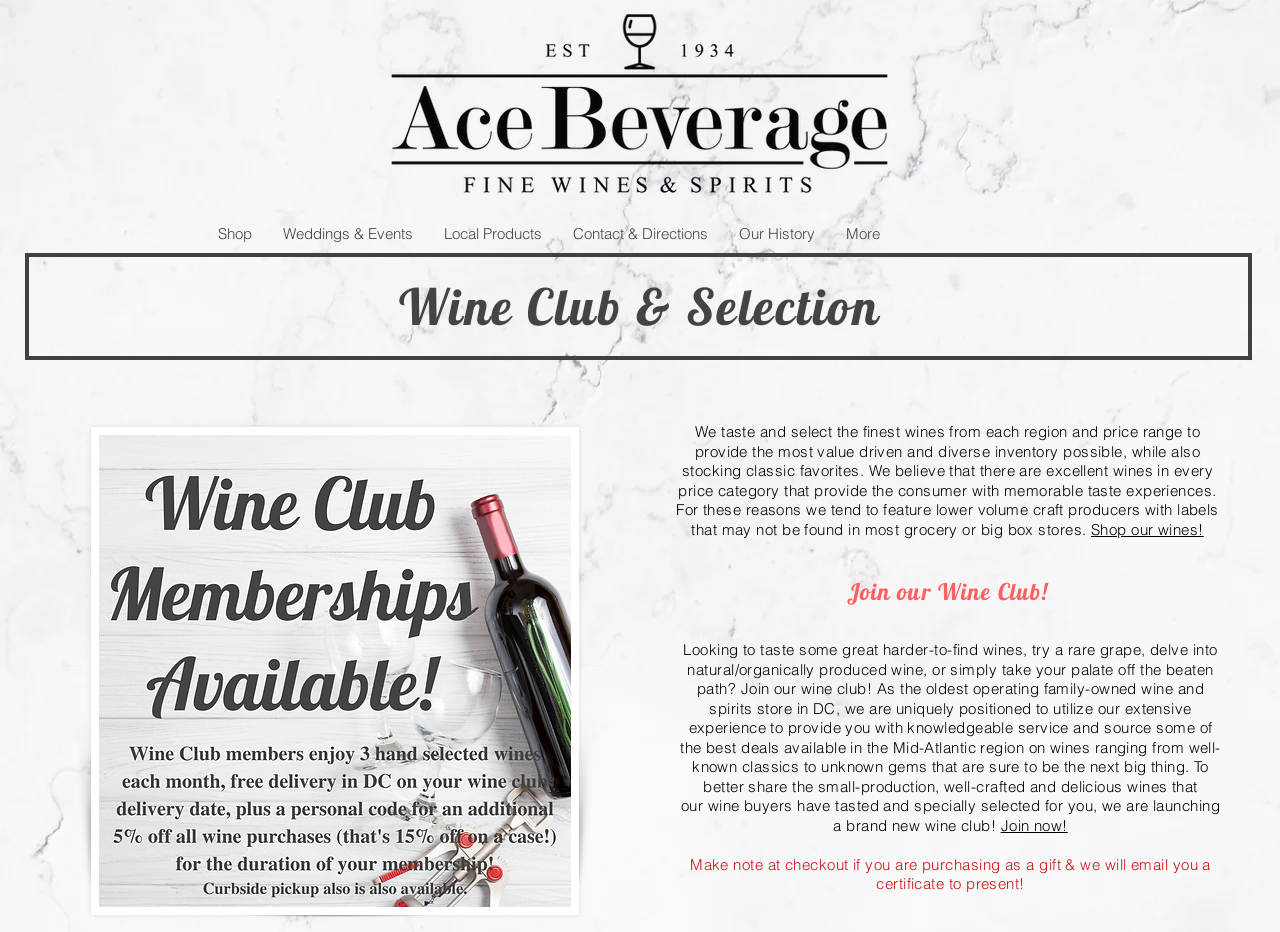Identify the bounding box coordinates for the UI element mentioned here: "Shop". Provide the coordinates as four float values between 0 and 1, i.e., [left, top, right, bottom].

[0.158, 0.227, 0.209, 0.274]